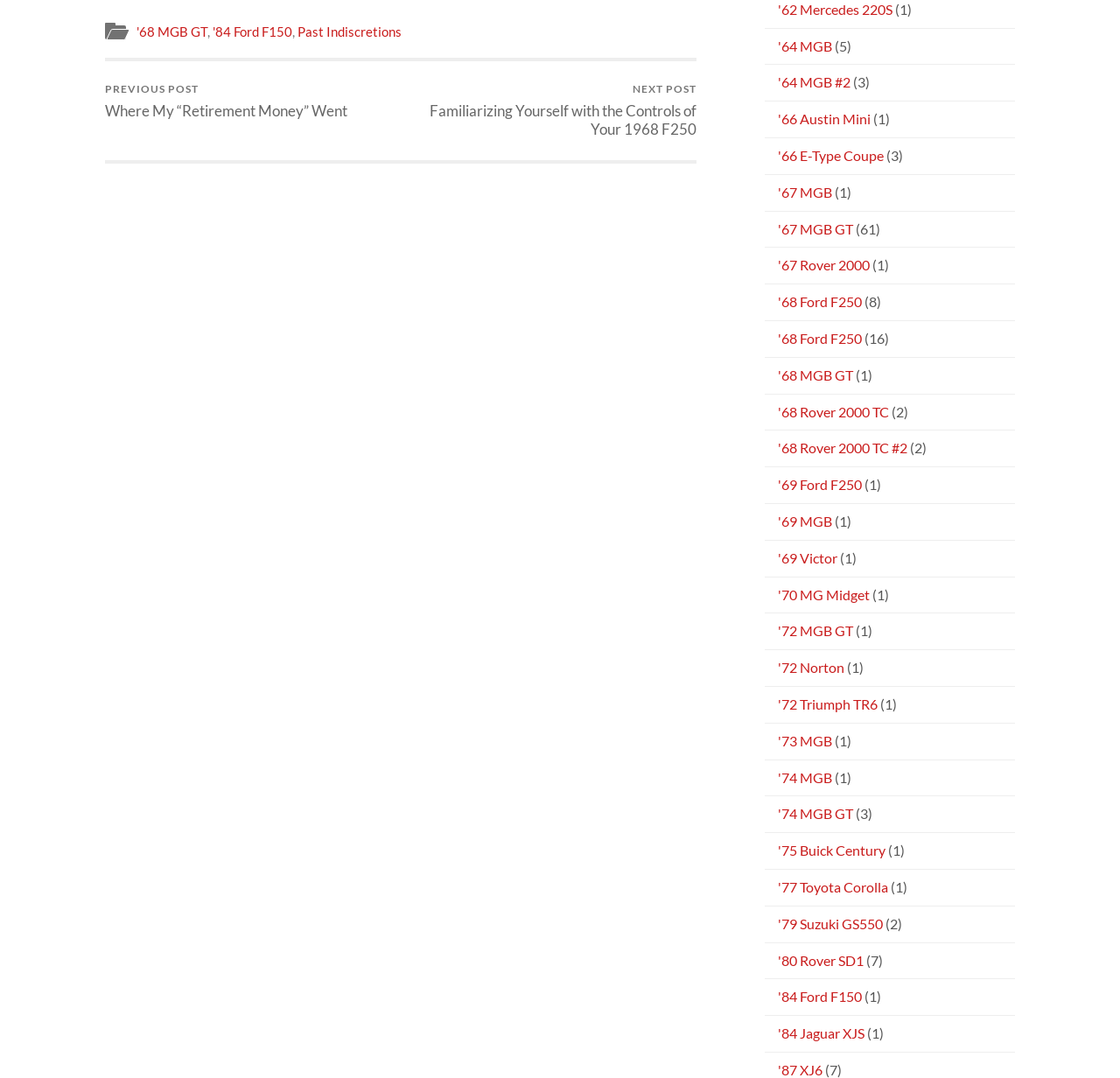Use a single word or phrase to answer the question:
How many car models are listed?

30